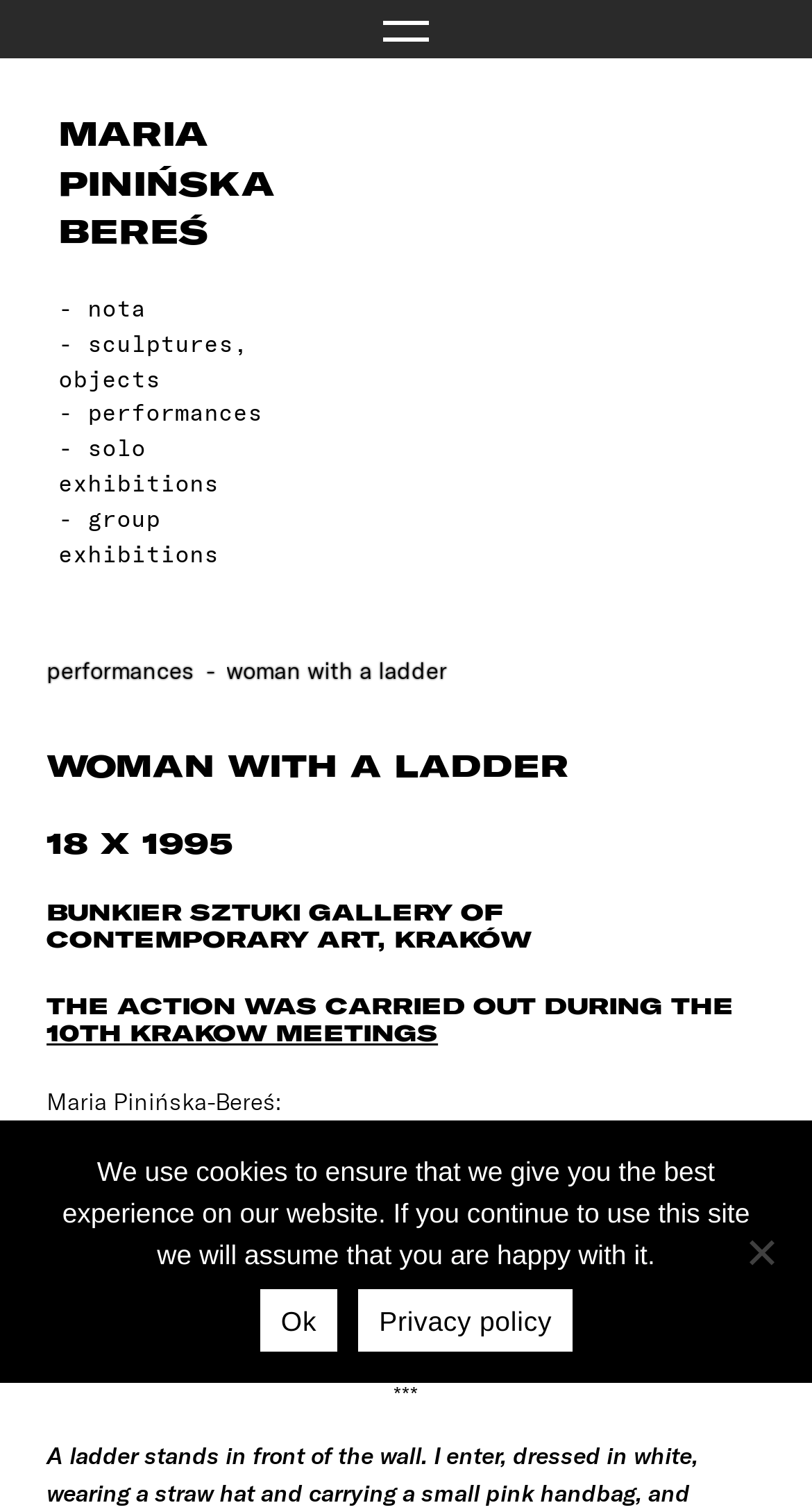Predict the bounding box for the UI component with the following description: "- Performances".

[0.072, 0.262, 0.323, 0.285]